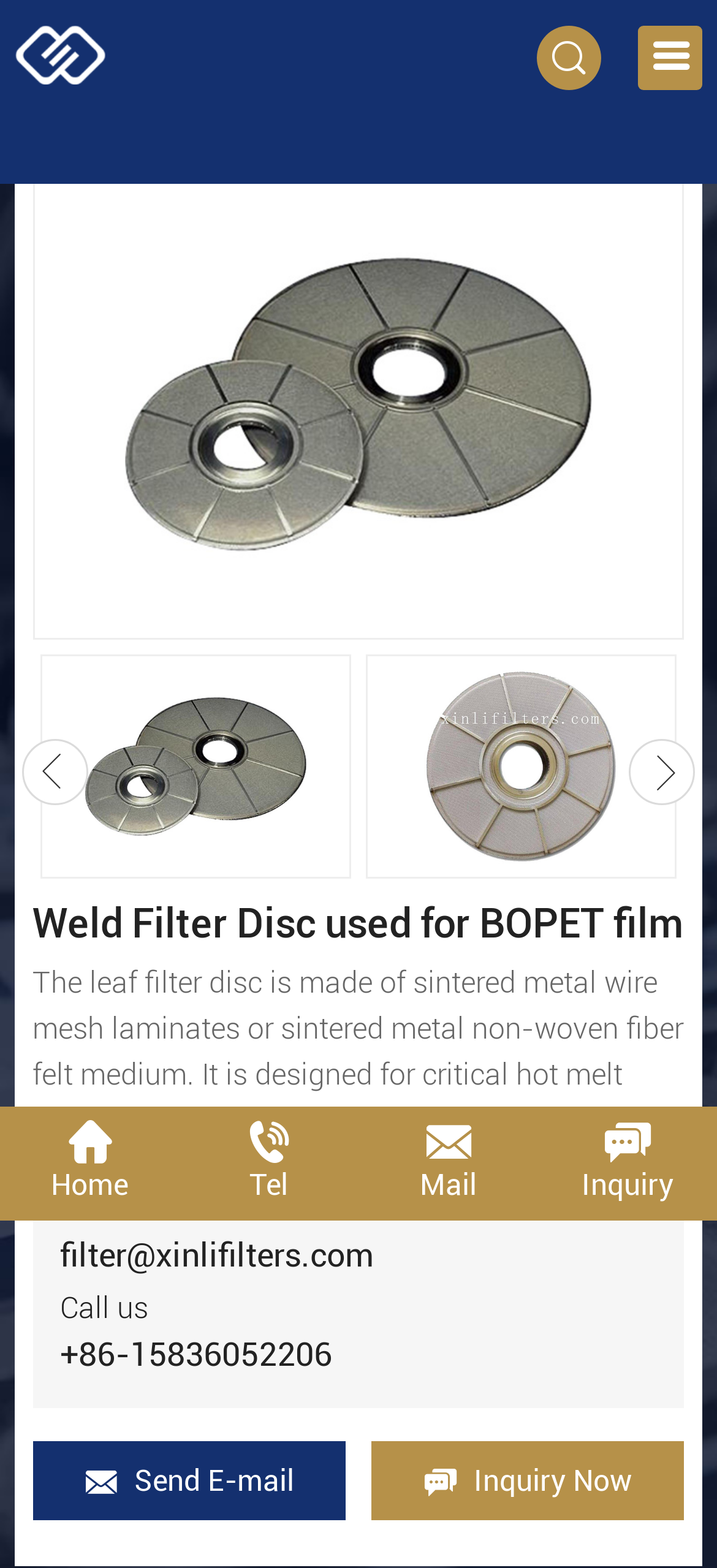Could you find the bounding box coordinates of the clickable area to complete this instruction: "Search for something"?

[0.242, 0.073, 0.729, 0.132]